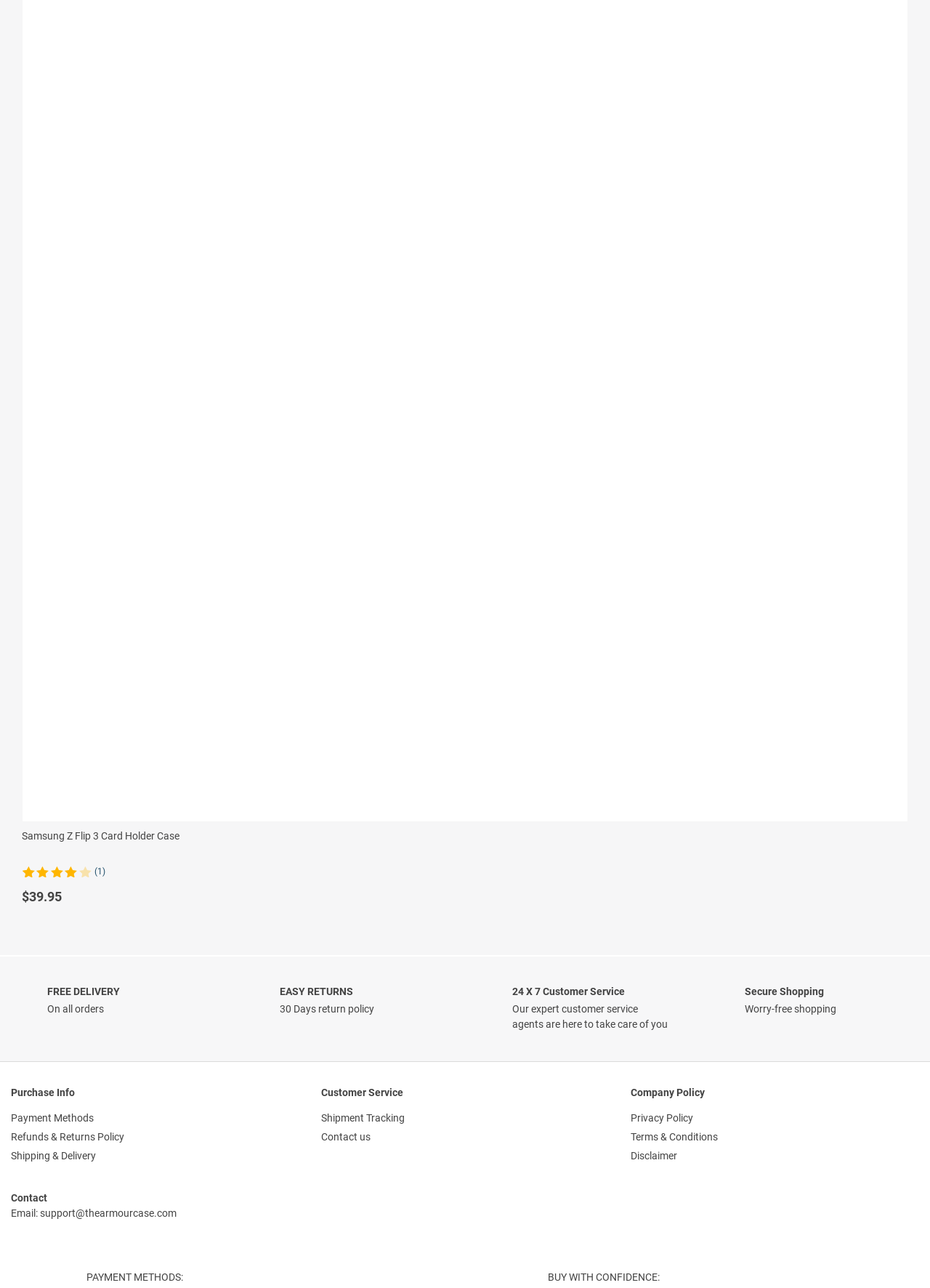What is the return policy of the website?
Your answer should be a single word or phrase derived from the screenshot.

30 Days return policy